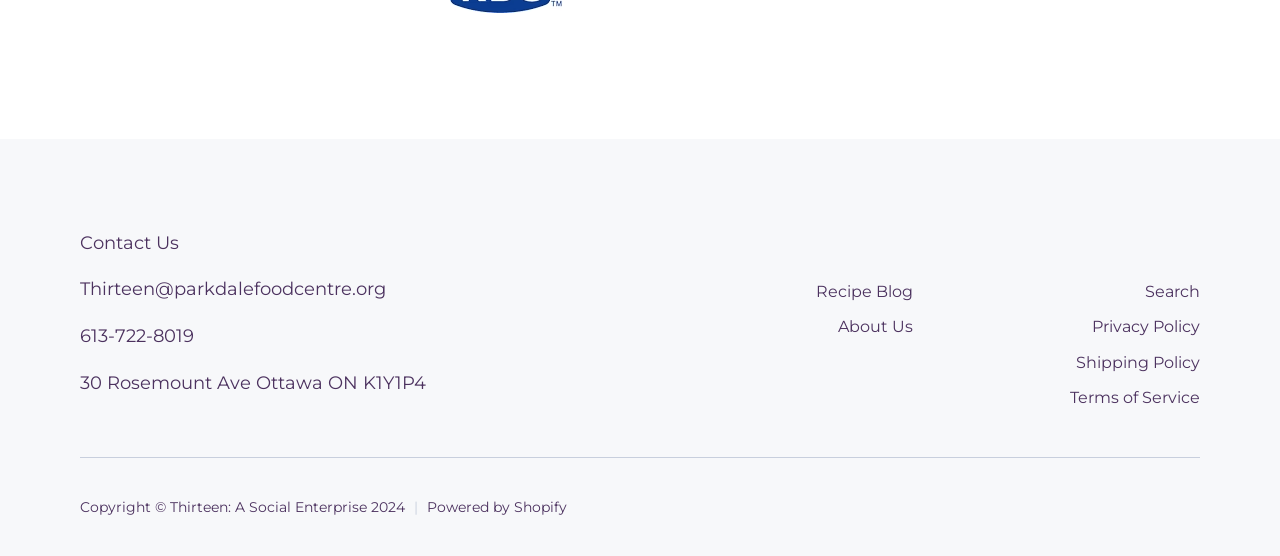Locate the bounding box coordinates of the UI element described by: "Search". The bounding box coordinates should consist of four float numbers between 0 and 1, i.e., [left, top, right, bottom].

[0.895, 0.506, 0.938, 0.548]